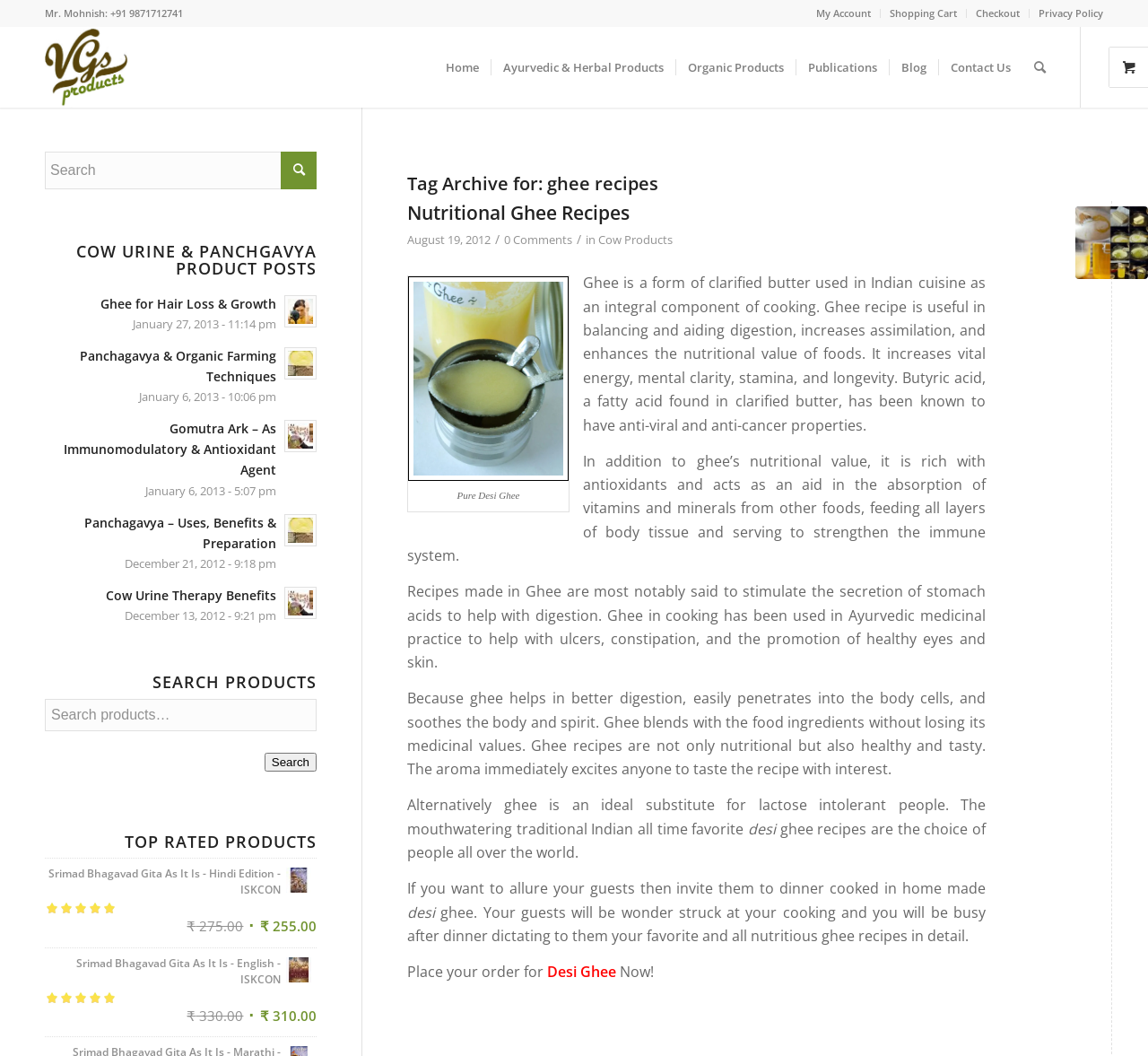What is the name of the product in the image?
From the screenshot, supply a one-word or short-phrase answer.

Vedic Gift Shop